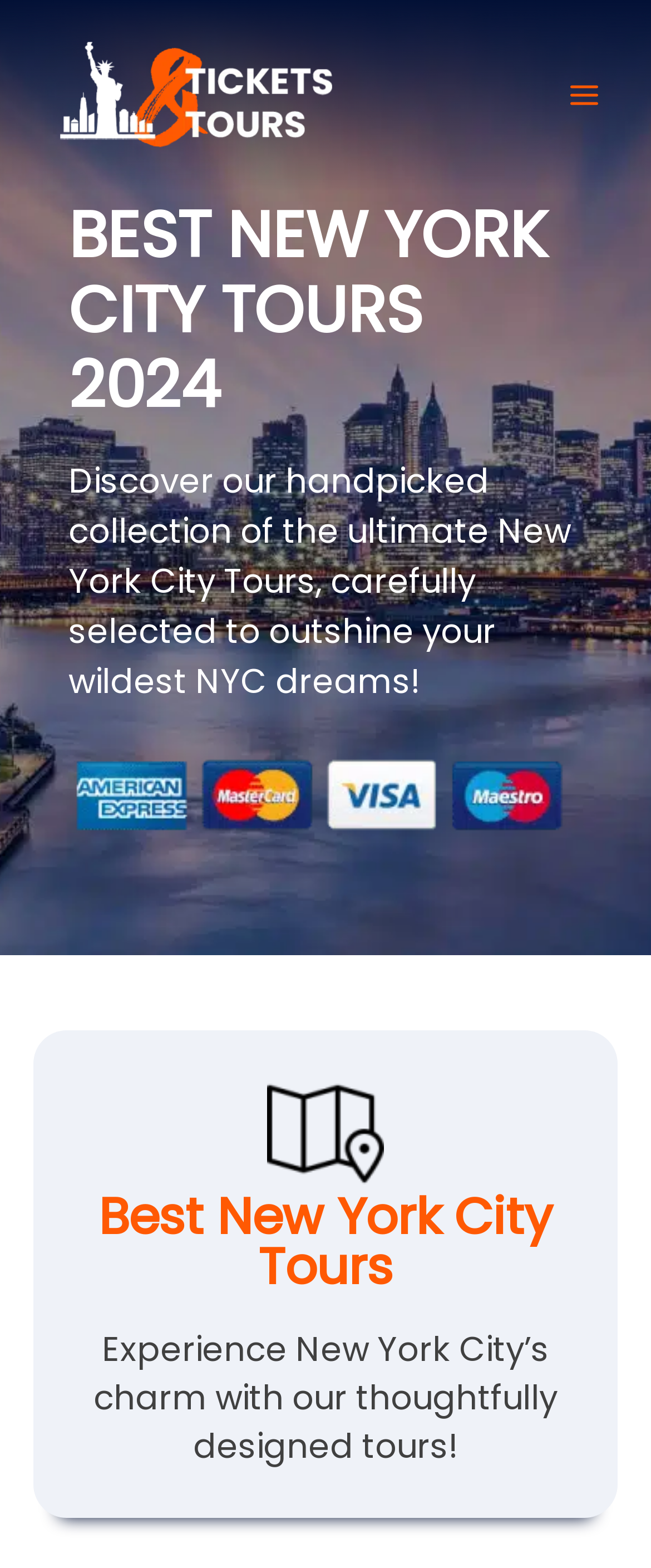Locate the primary headline on the webpage and provide its text.

BEST NEW YORK CITY TOURS 2024